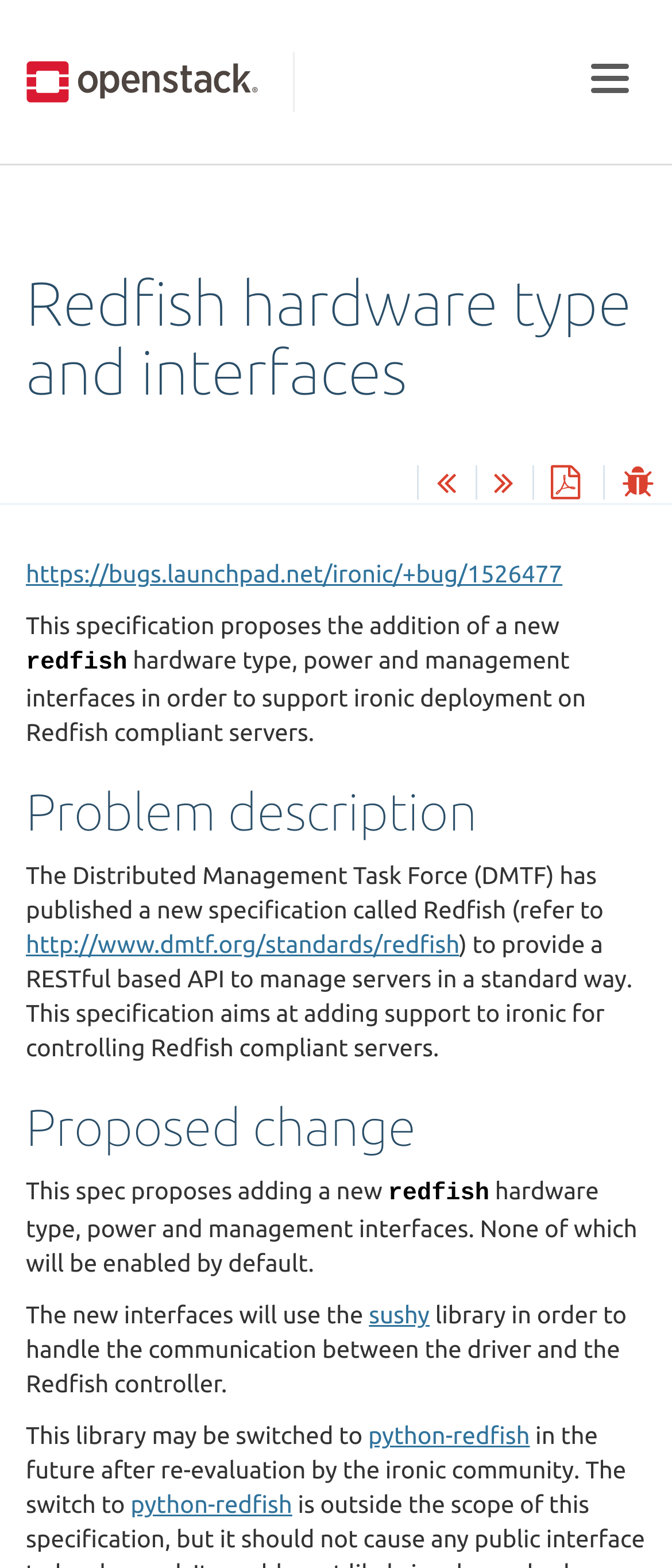Please examine the image and answer the question with a detailed explanation:
What library will be used for communication with the Redfish controller?

The webpage mentions that the new interfaces will use the Sushy library to handle the communication between the driver and the Redfish controller.